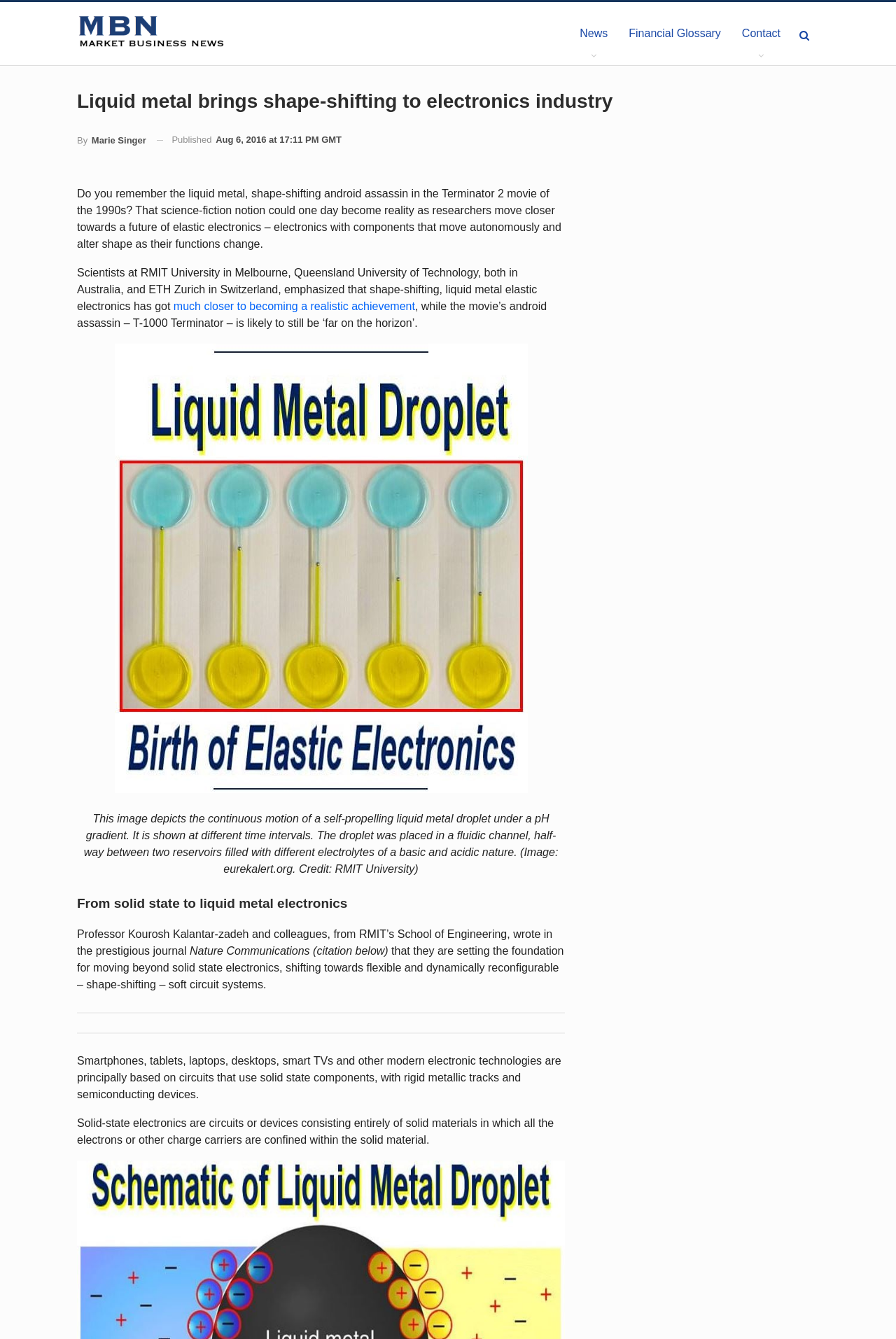Extract the bounding box coordinates for the HTML element that matches this description: "Financial Glossary". The coordinates should be four float numbers between 0 and 1, i.e., [left, top, right, bottom].

[0.69, 0.002, 0.816, 0.049]